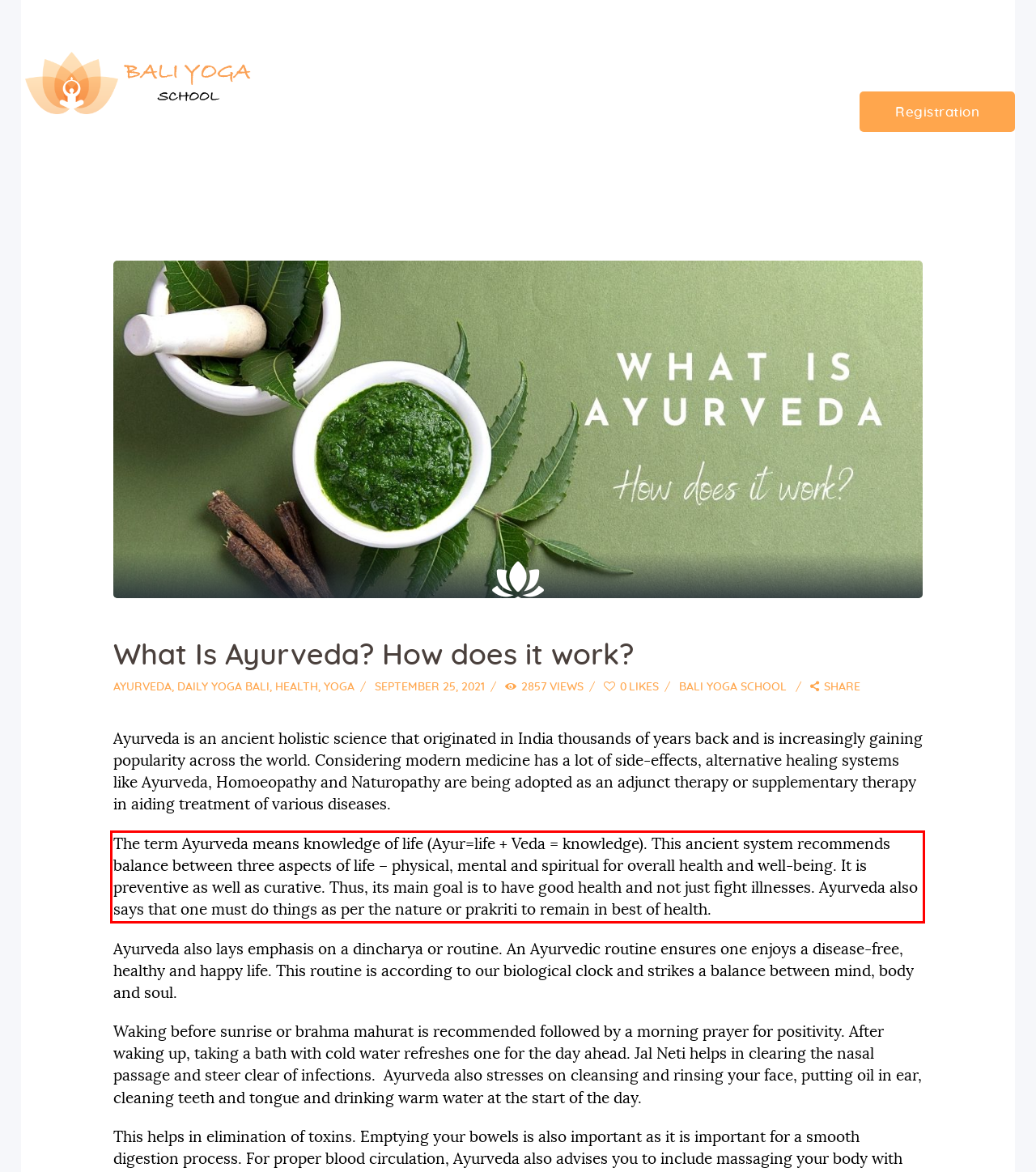Please perform OCR on the text within the red rectangle in the webpage screenshot and return the text content.

The term Ayurveda means knowledge of life (Ayur=life + Veda = knowledge). This ancient system recommends balance between three aspects of life – physical, mental and spiritual for overall health and well-being. It is preventive as well as curative. Thus, its main goal is to have good health and not just fight illnesses. Ayurveda also says that one must do things as per the nature or prakriti to remain in best of health.